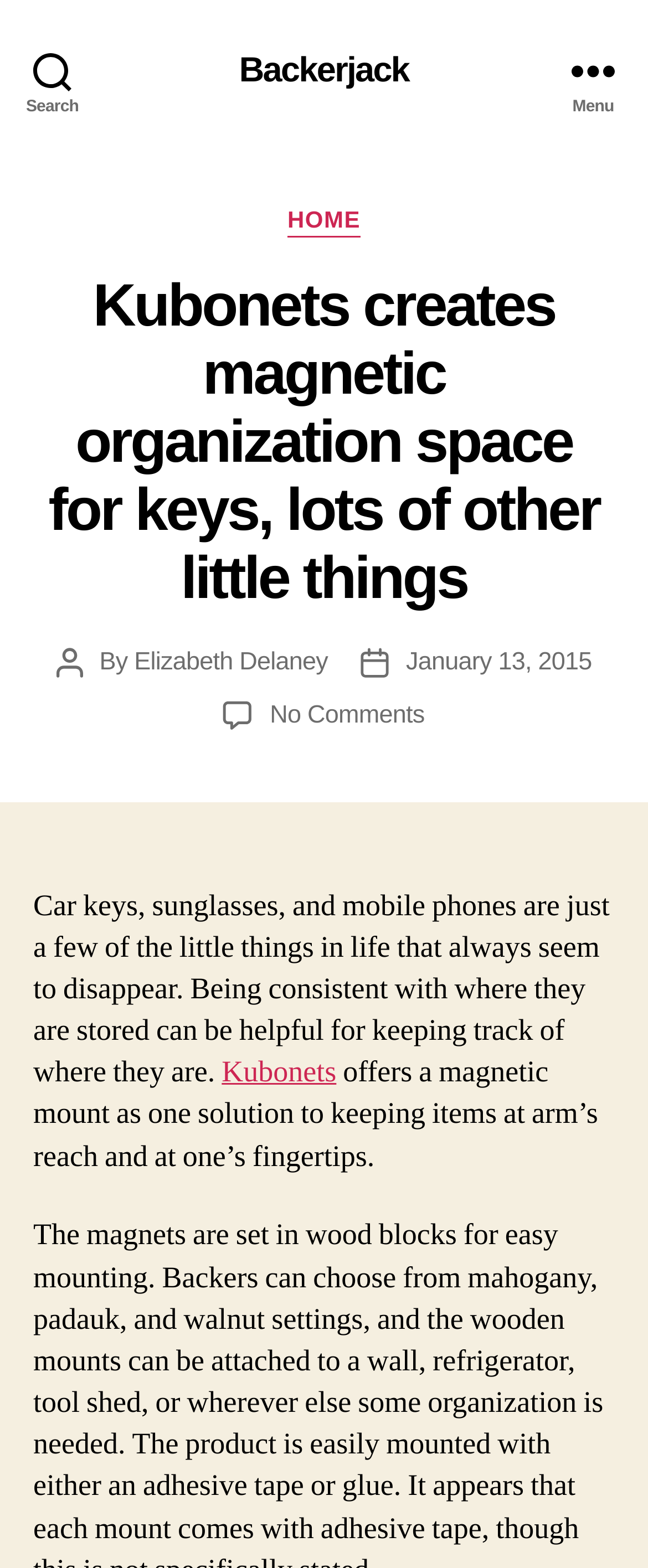Provide your answer in one word or a succinct phrase for the question: 
What is the author of the article?

Elizabeth Delaney